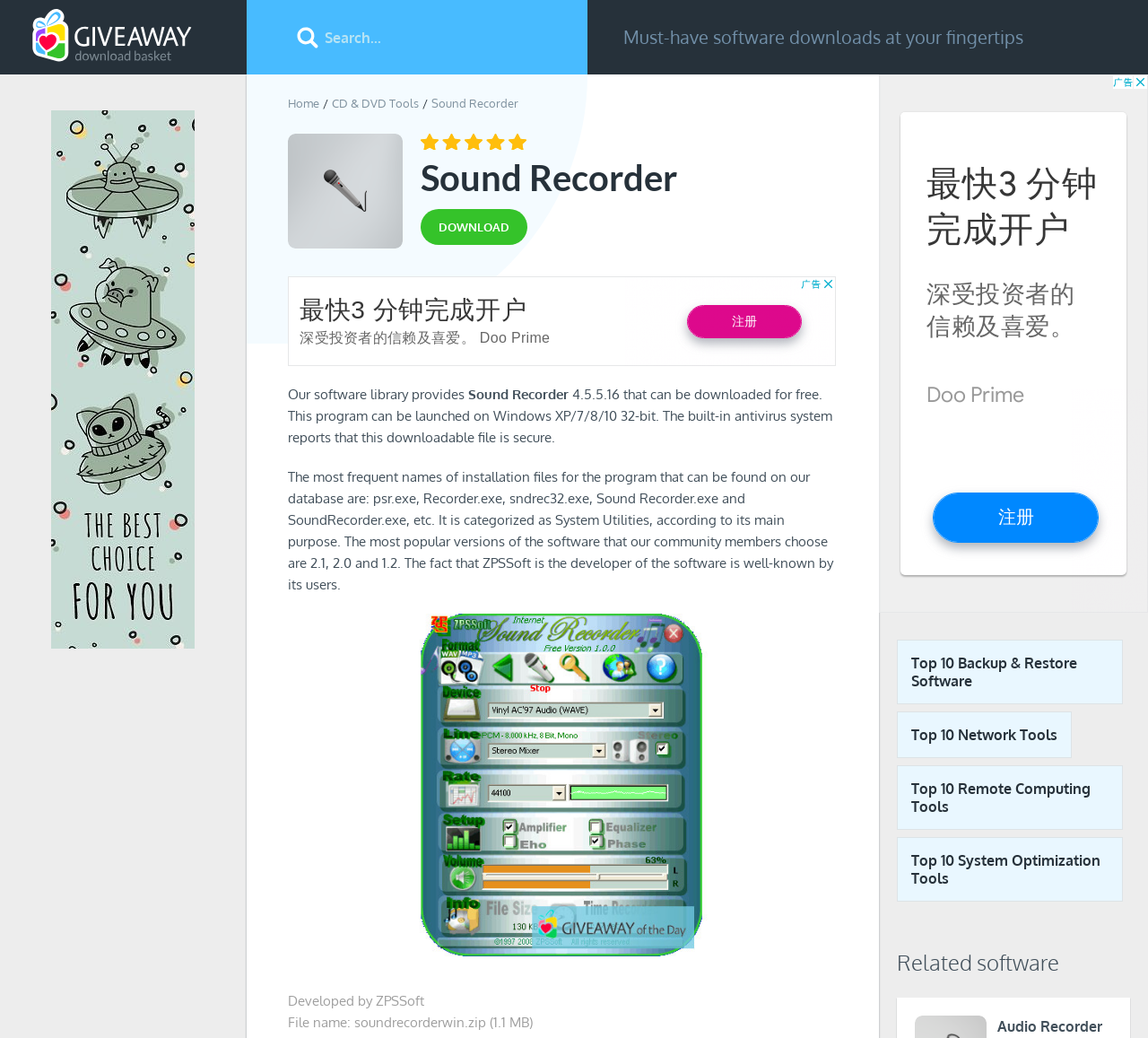Please find the bounding box coordinates for the clickable element needed to perform this instruction: "Search for software".

[0.215, 0.0, 0.512, 0.072]